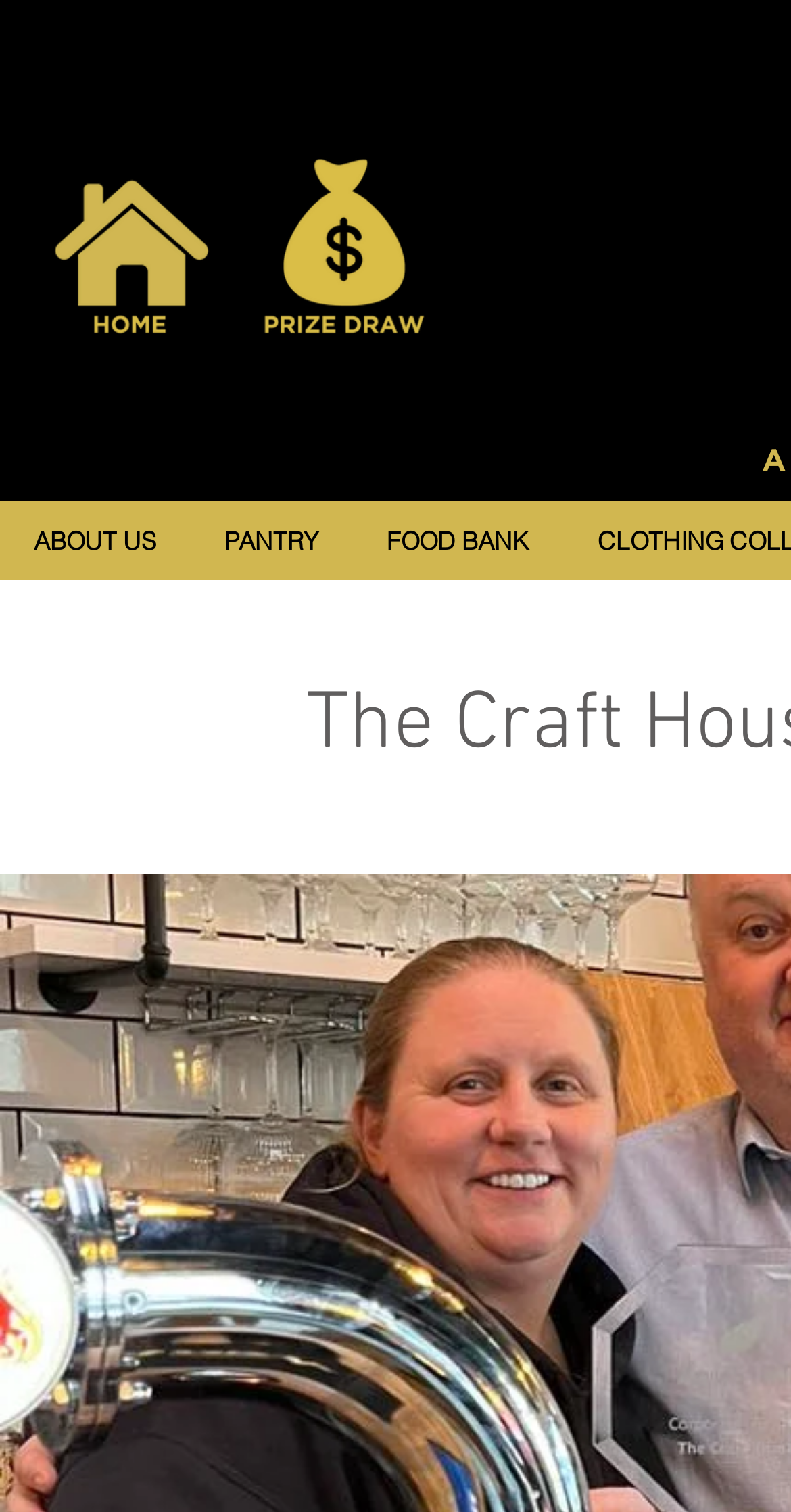Please find the main title text of this webpage.

The Craft House Corporate Partner